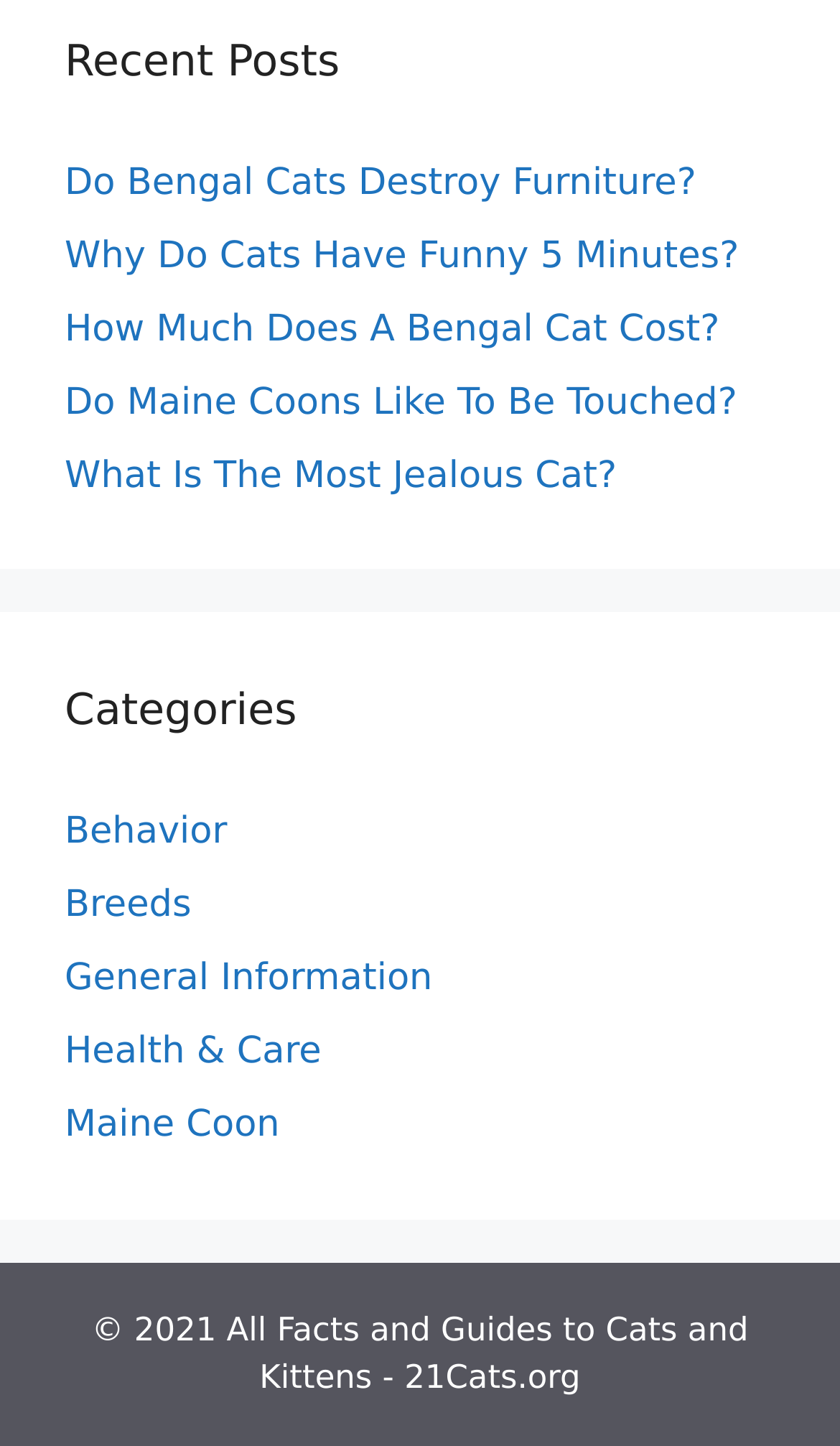What categories are available on the website?
Based on the image, respond with a single word or phrase.

Behavior, Breeds, etc.